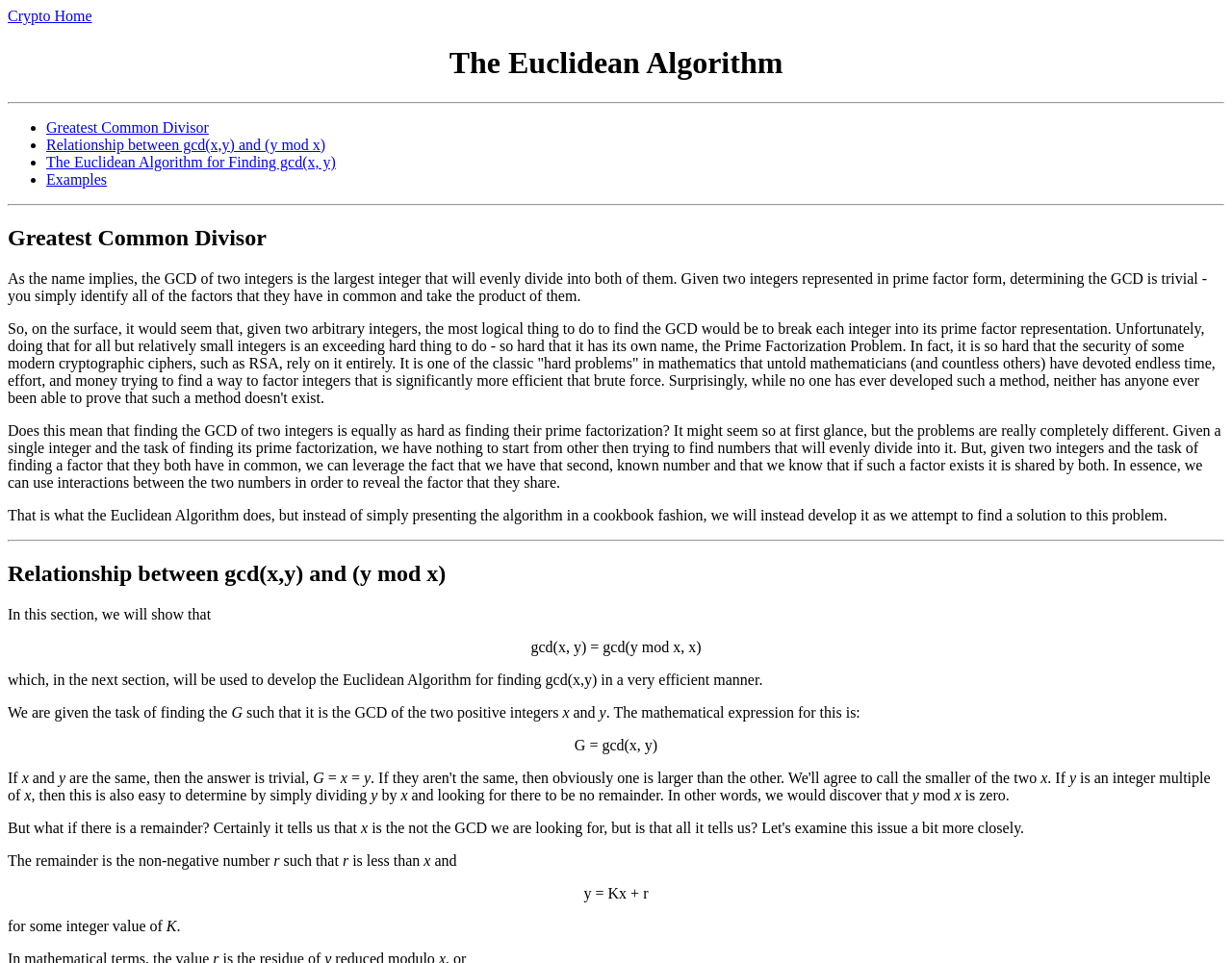What is the Euclidean Algorithm used for?
Answer with a single word or phrase by referring to the visual content.

Finding gcd(x, y)